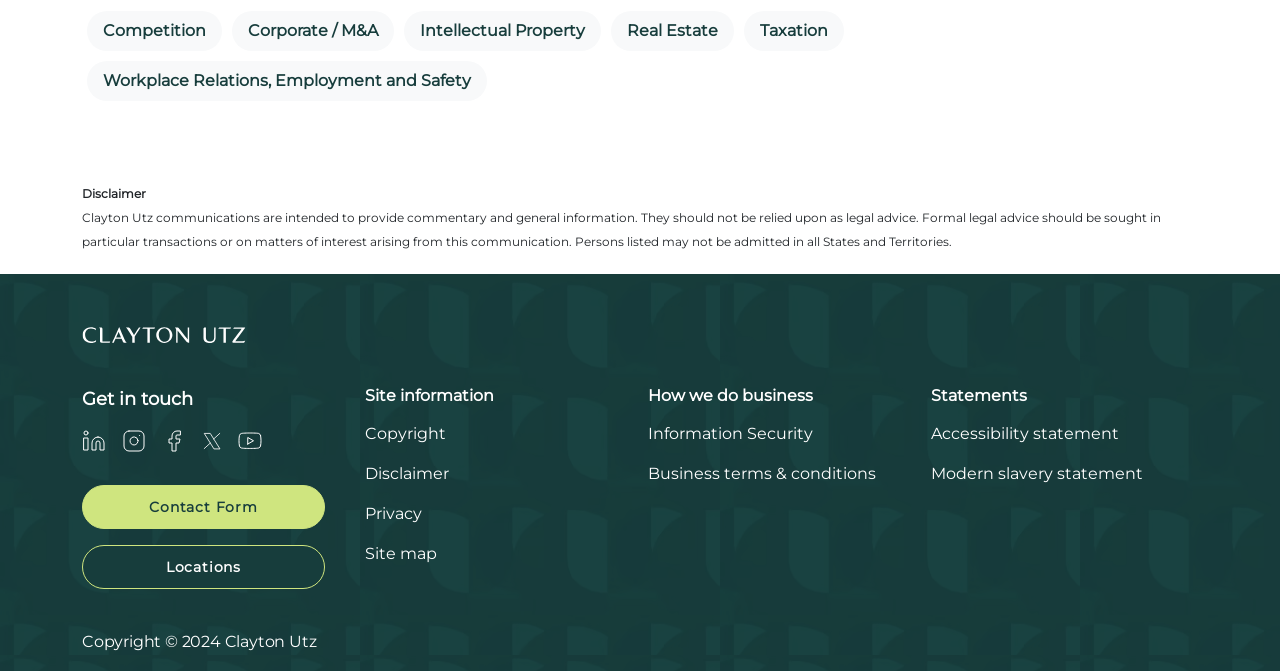Pinpoint the bounding box coordinates of the clickable element to carry out the following instruction: "Get in touch."

[0.064, 0.578, 0.151, 0.611]